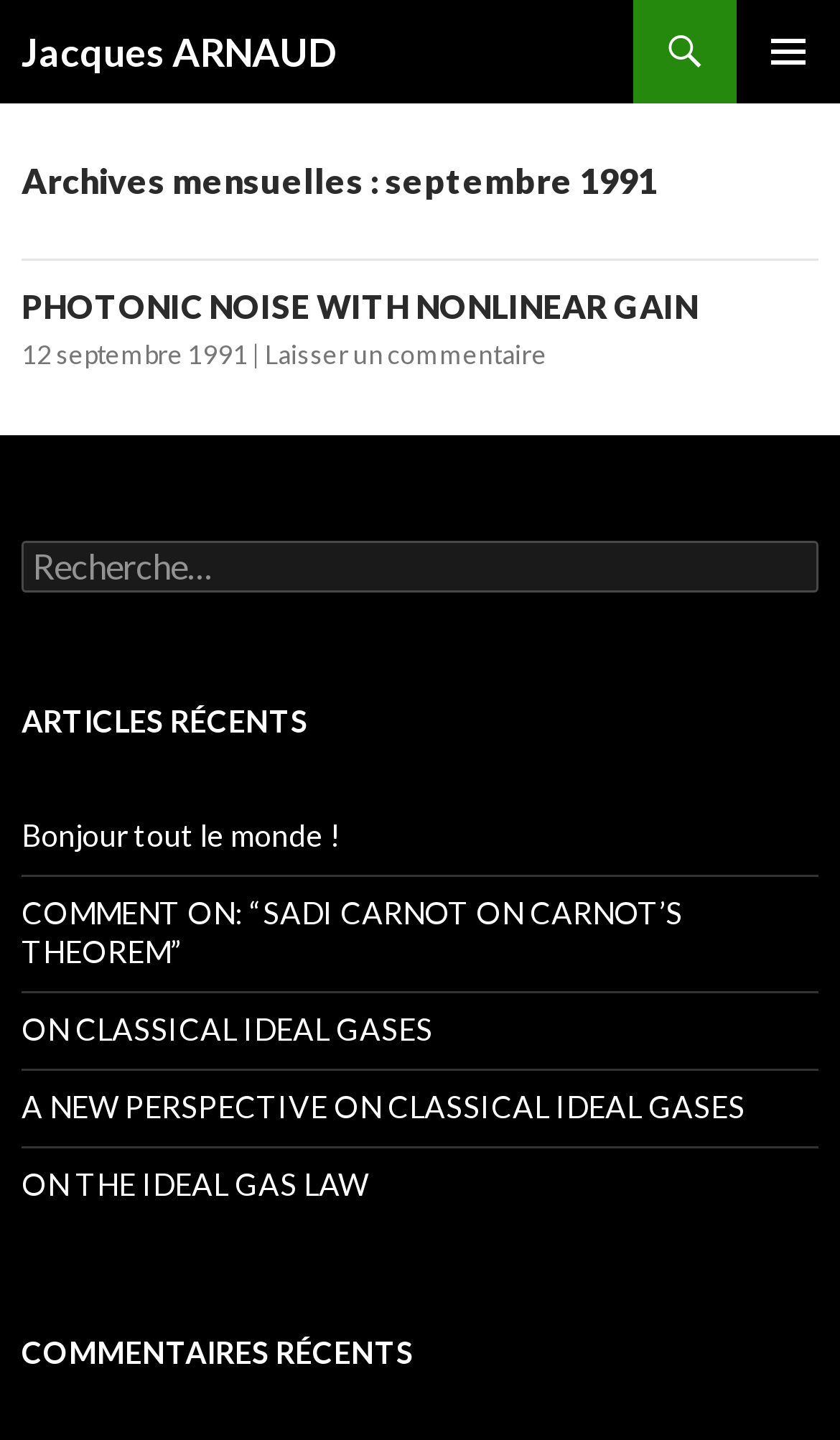Determine the bounding box coordinates of the element that should be clicked to execute the following command: "view recent articles".

[0.026, 0.483, 0.974, 0.519]